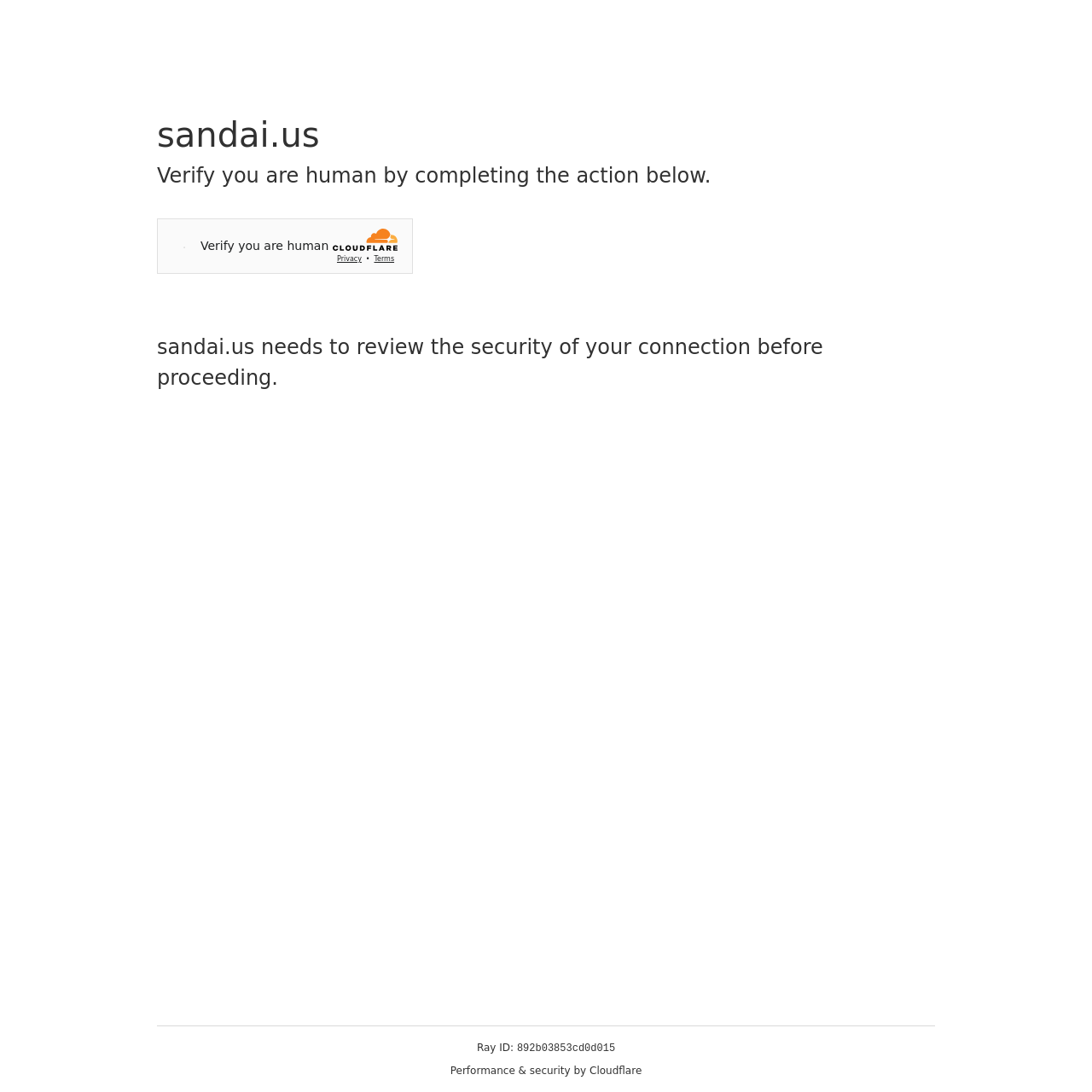Offer an extensive depiction of the webpage and its key elements.

The webpage appears to be a security verification page. At the top, there is a heading that reads "sandai.us" followed by another heading that instructs the user to "Verify you are human by completing the action below." 

Below these headings, there is an iframe containing a Cloudflare security challenge, which takes up about a quarter of the page's width. To the right of the iframe, there is a paragraph of text that explains that "sandai.us needs to review the security of your connection before proceeding."

At the bottom of the page, there is a section that displays technical information. It includes a label "Ray ID:" followed by a code "892b03853cd0d015". Additionally, there is a statement that credits "Performance & security by Cloudflare".